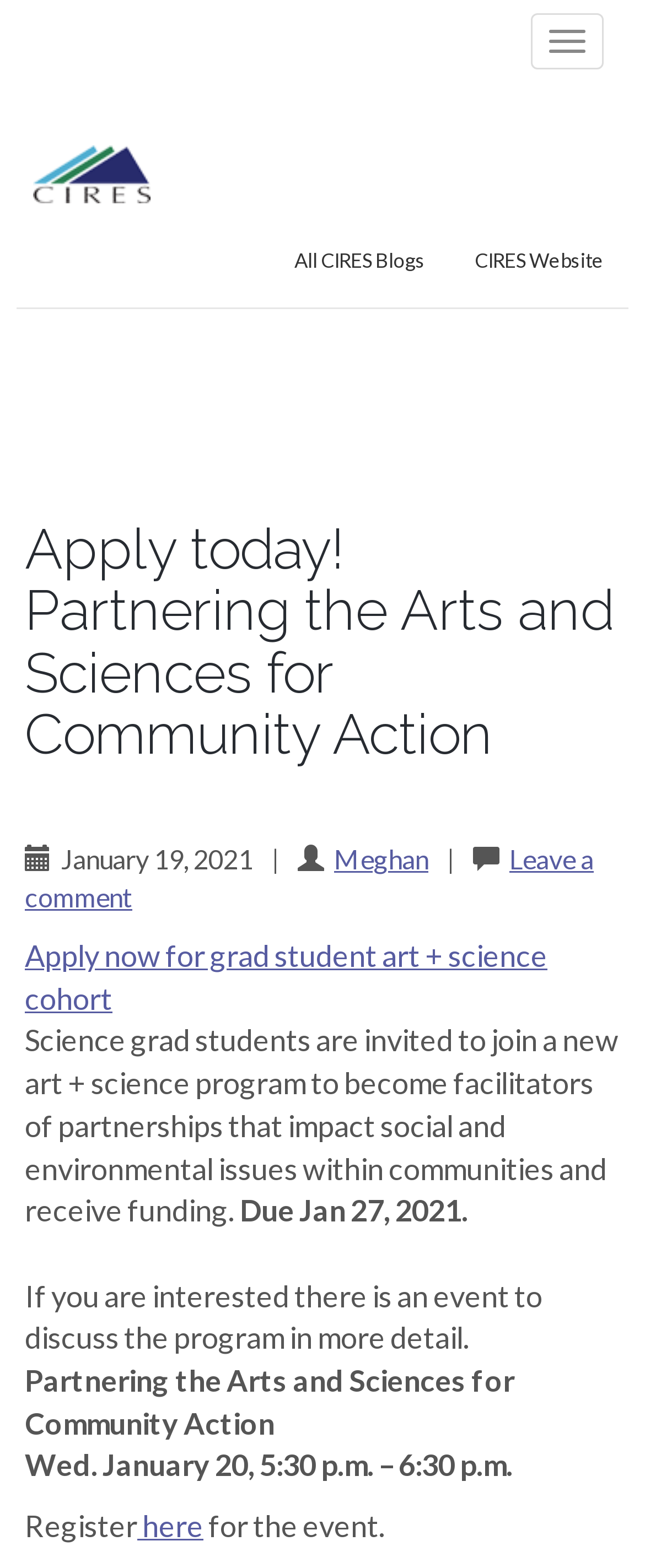Using the provided element description, identify the bounding box coordinates as (top-left x, top-left y, bottom-right x, bottom-right y). Ensure all values are between 0 and 1. Description: parent_node: CIRES CGA

[0.823, 0.008, 0.936, 0.044]